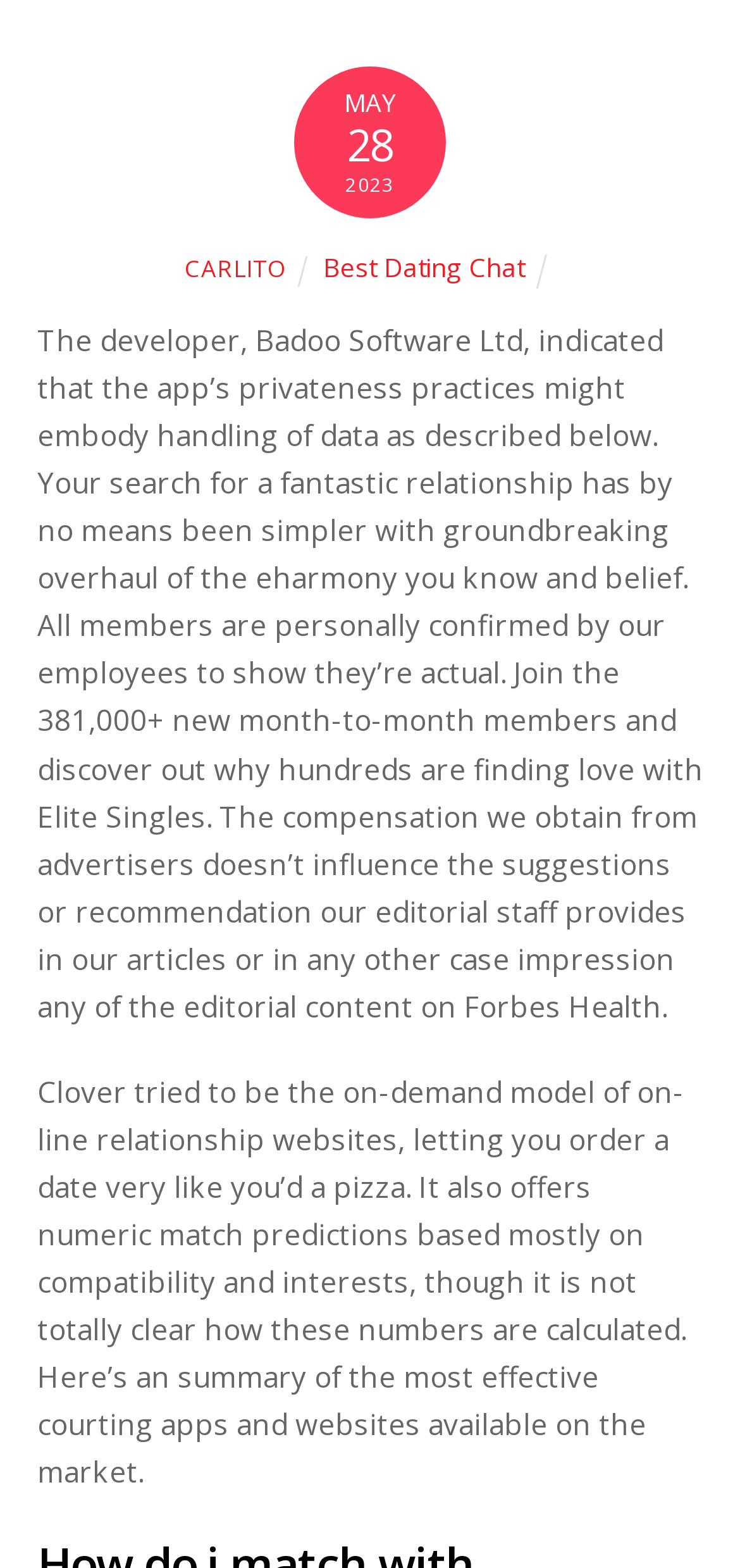Using the webpage screenshot and the element description Carlito, determine the bounding box coordinates. Specify the coordinates in the format (top-left x, top-left y, bottom-right x, bottom-right y) with values ranging from 0 to 1.

[0.249, 0.161, 0.389, 0.182]